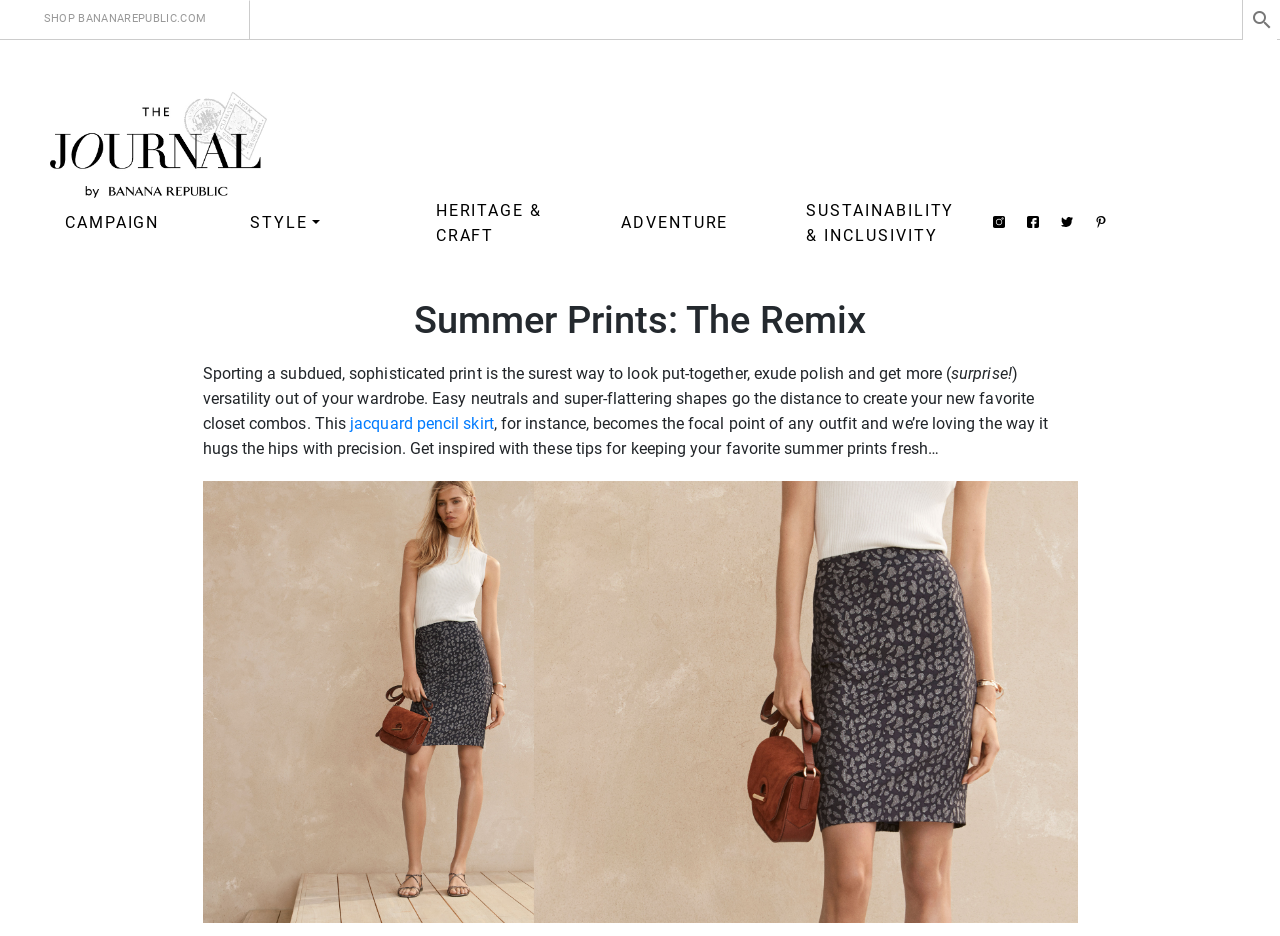Find the bounding box coordinates of the element you need to click on to perform this action: 'Read The Journal by Banana Republic'. The coordinates should be represented by four float values between 0 and 1, in the format [left, top, right, bottom].

[0.039, 0.142, 0.211, 0.162]